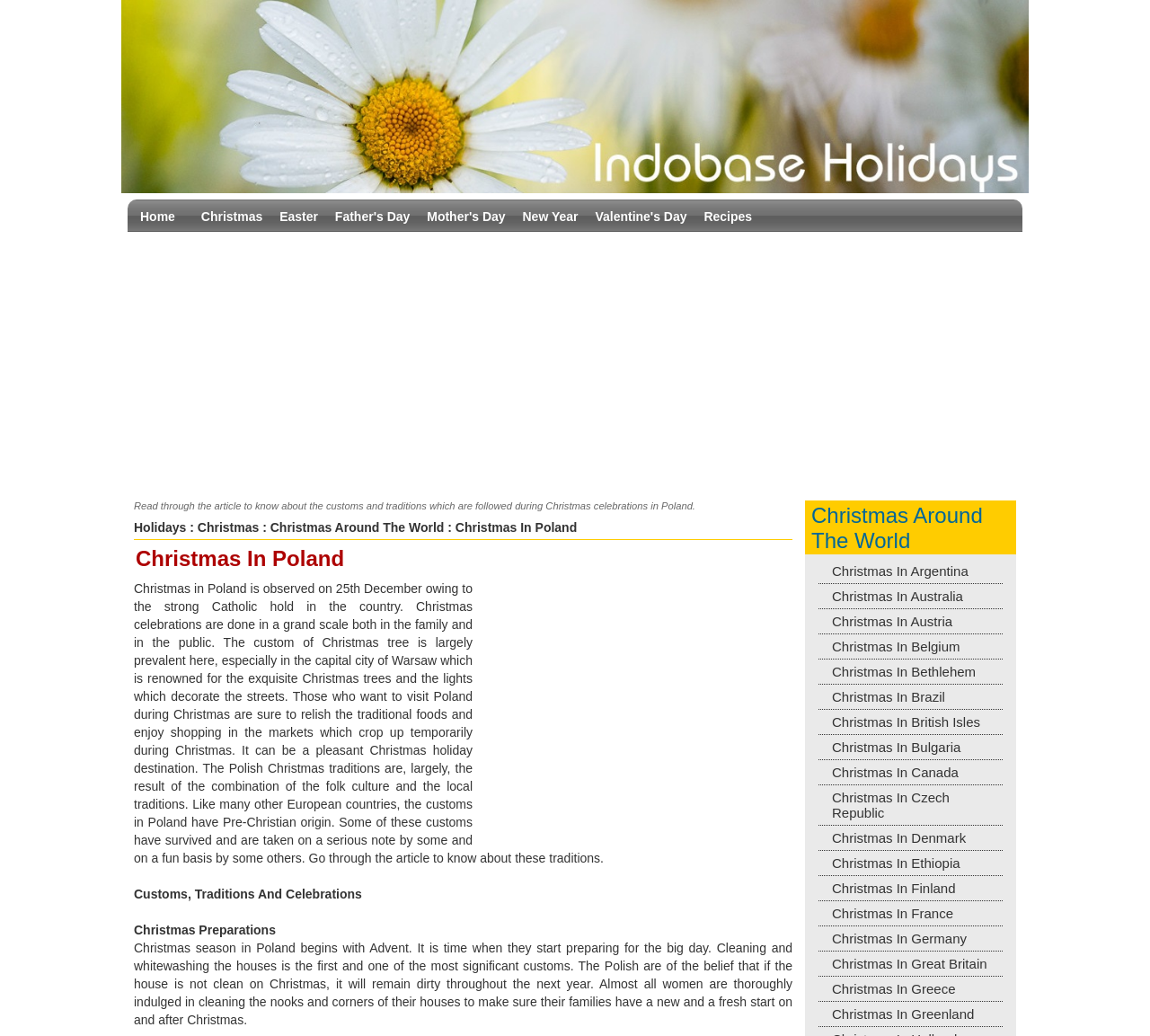What is the name of the capital city of Poland mentioned in the webpage?
Based on the visual information, provide a detailed and comprehensive answer.

The webpage mentions Warsaw as the capital city of Poland, which is renowned for its exquisite Christmas trees and lights that decorate the streets during Christmas.